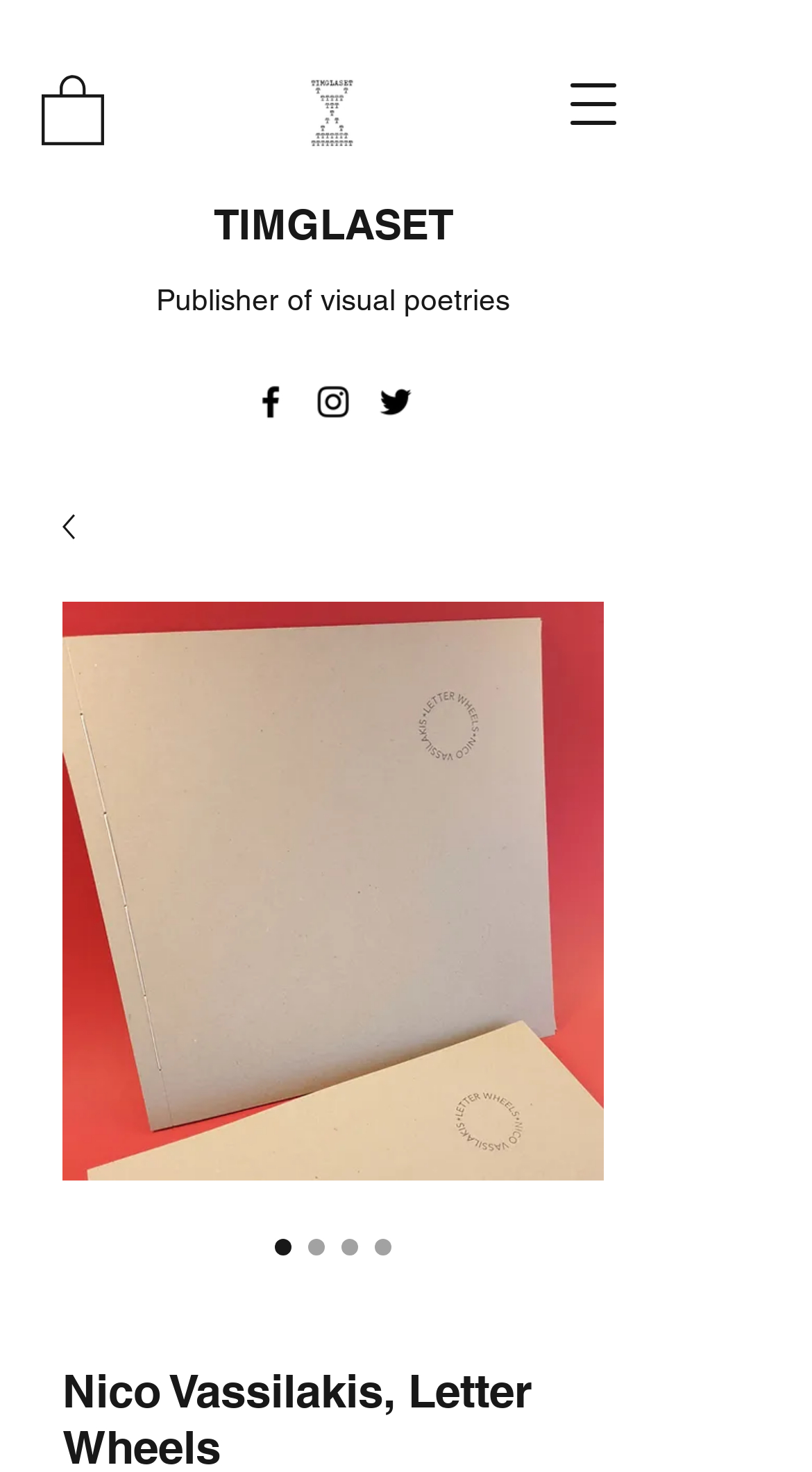How many social media links are there?
Using the visual information, respond with a single word or phrase.

3